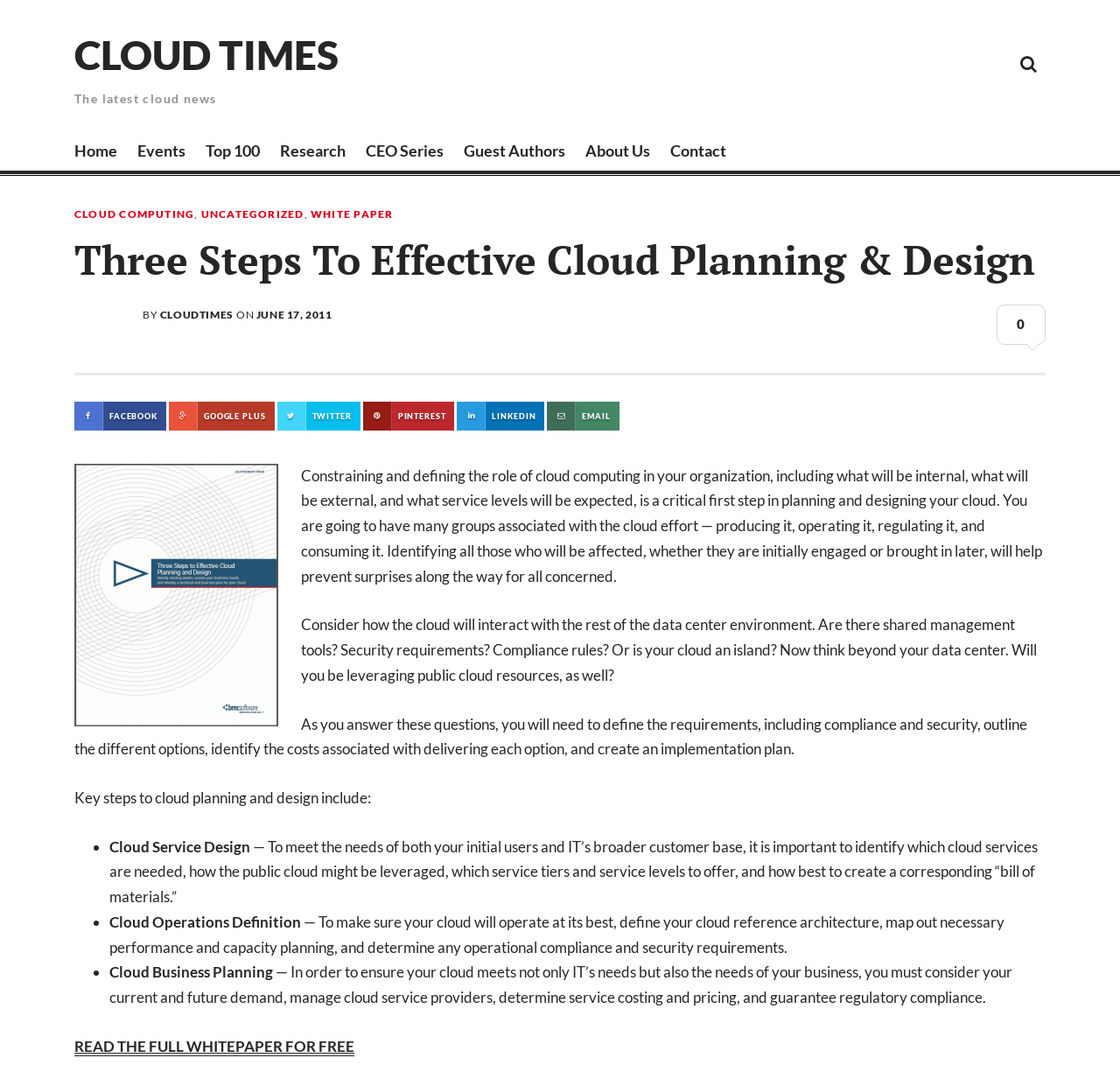Locate the UI element that matches the description American Montessori Society (AMS) in the webpage screenshot. Return the bounding box coordinates in the format (top-left x, top-left y, bottom-right x, bottom-right y), with values ranging from 0 to 1.

None